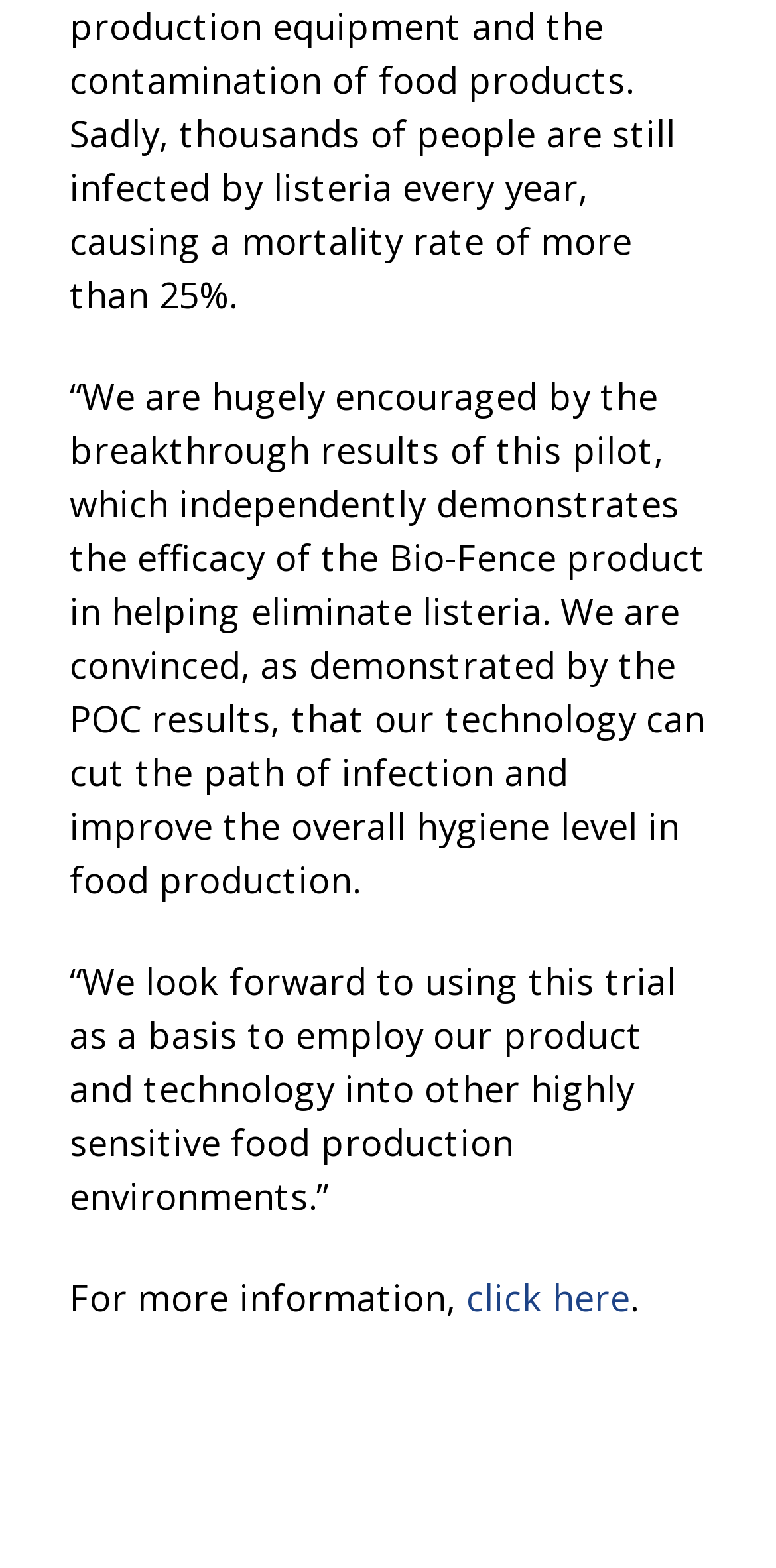Identify the bounding box for the element characterized by the following description: "click here".

[0.601, 0.813, 0.812, 0.843]